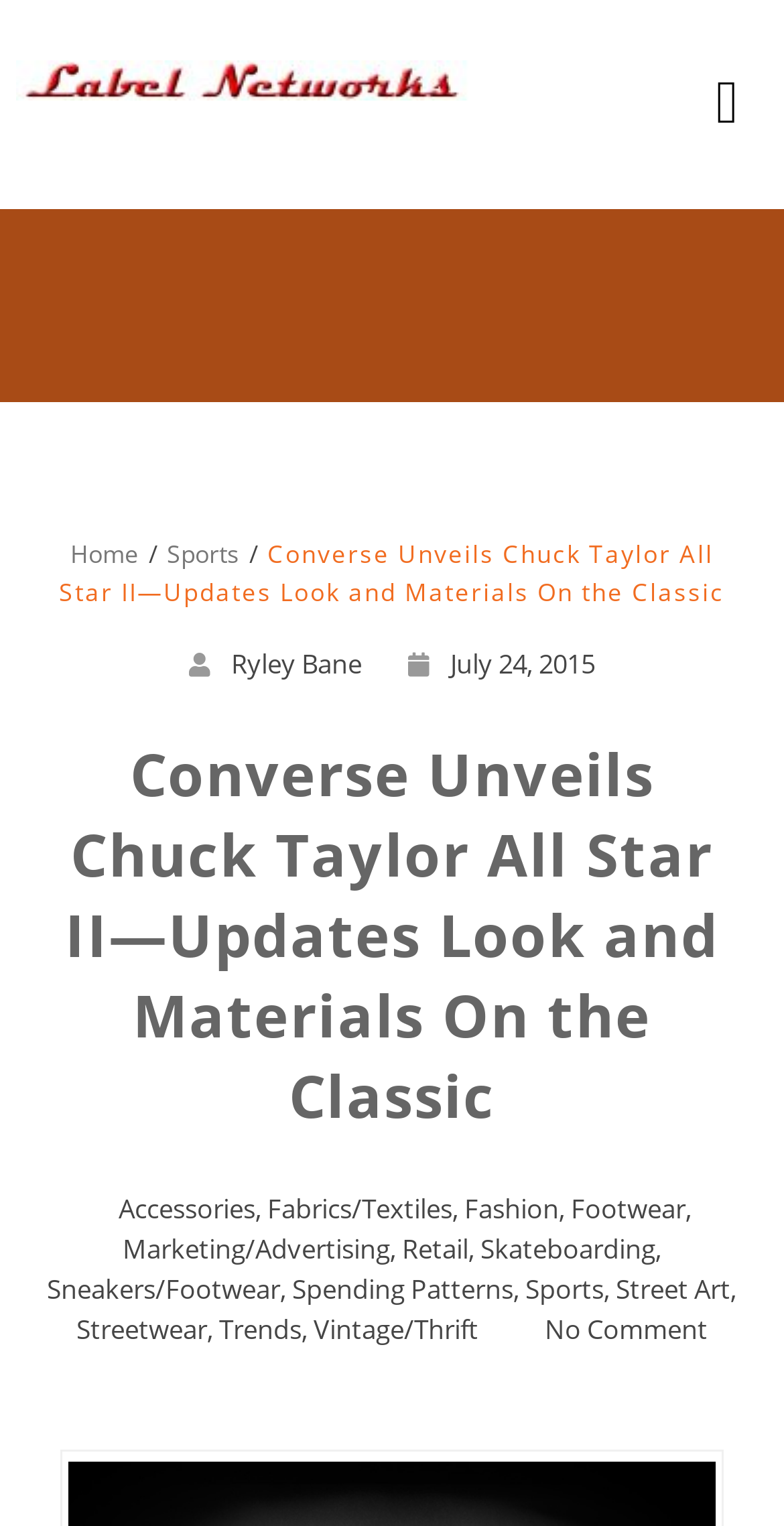Determine the bounding box coordinates of the region to click in order to accomplish the following instruction: "Read article by Ryley Bane". Provide the coordinates as four float numbers between 0 and 1, specifically [left, top, right, bottom].

[0.295, 0.423, 0.461, 0.447]